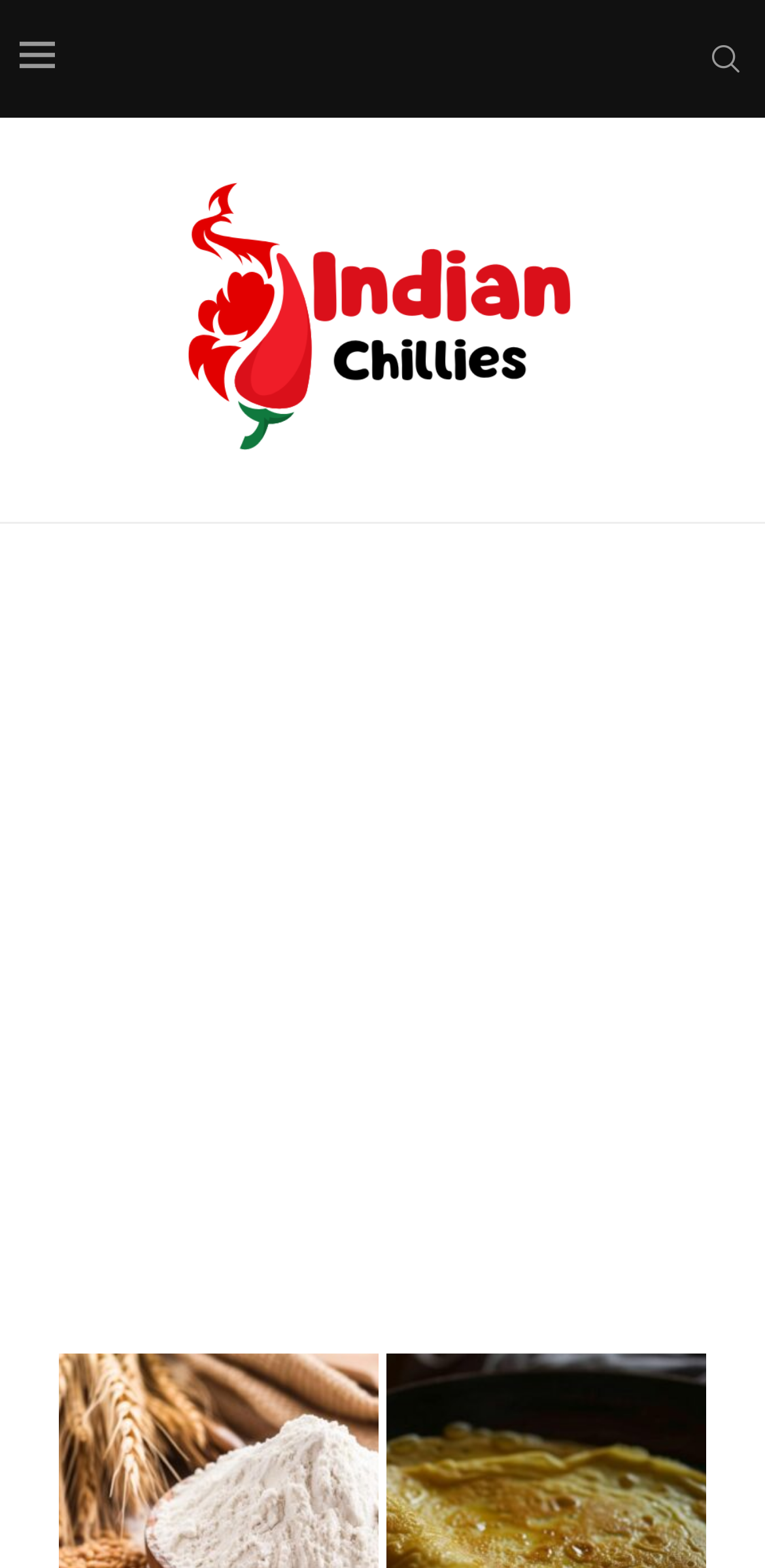From the given element description: "alt="Indian Chillies"", find the bounding box for the UI element. Provide the coordinates as four float numbers between 0 and 1, in the order [left, top, right, bottom].

[0.244, 0.079, 0.756, 0.329]